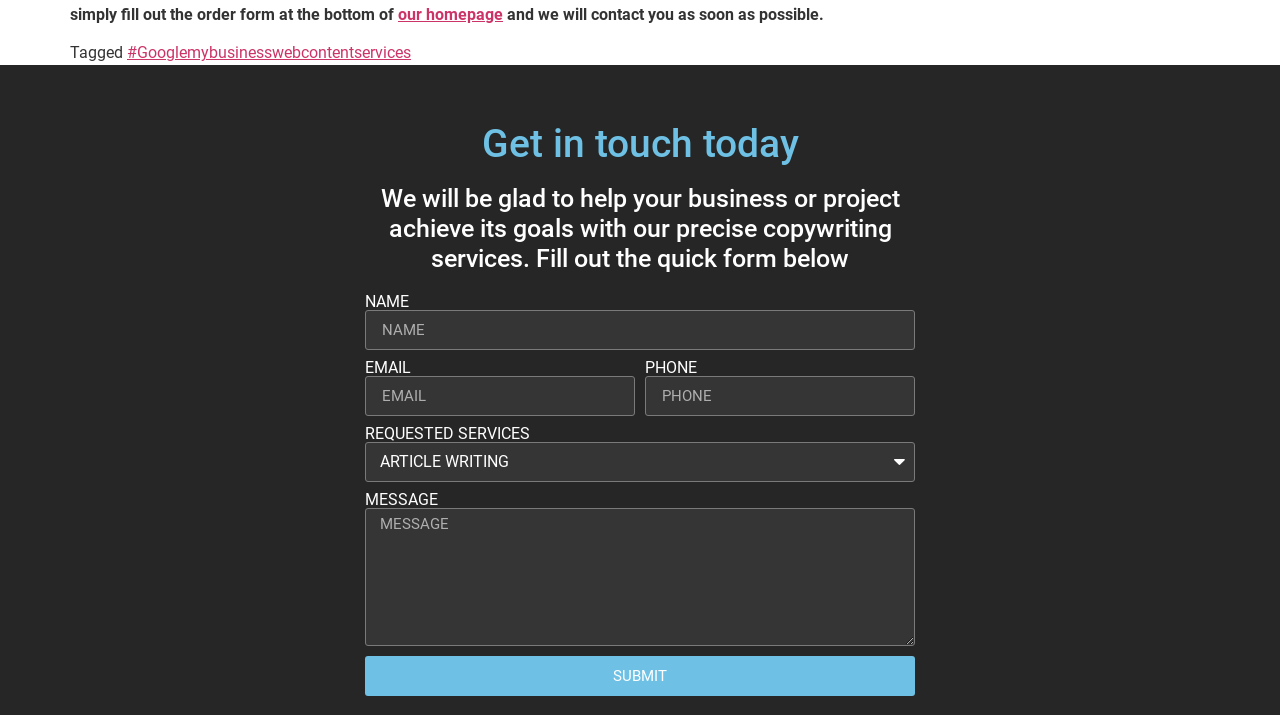Identify the bounding box for the described UI element: "our homepage".

[0.311, 0.007, 0.393, 0.033]